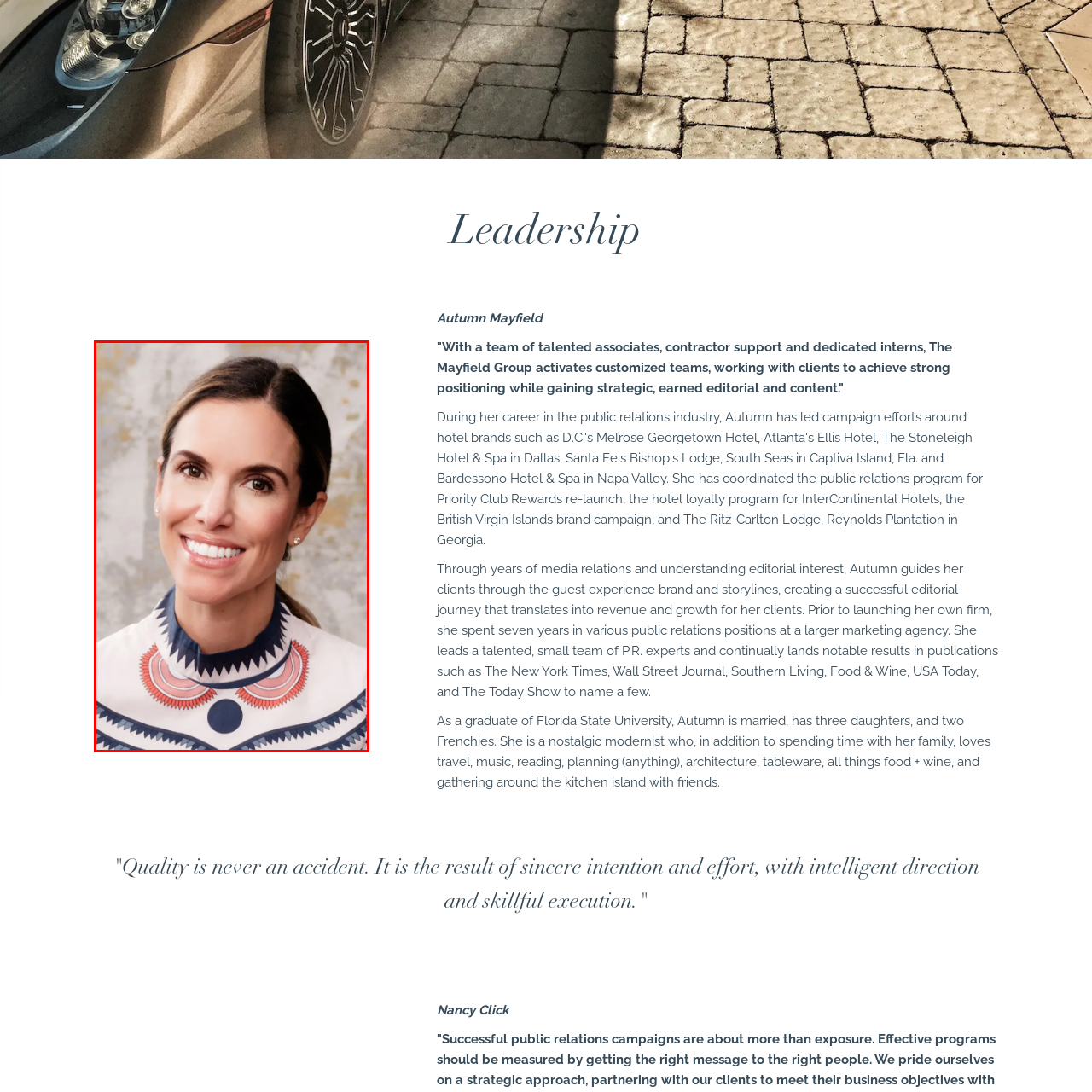Explain in detail what is happening within the highlighted red bounding box in the image.

The image features a professional portrait of a woman with a warm and inviting smile. She is wearing a brightly patterned blouse with intricate designs, predominantly in shades of white, blue, and coral. The background is softly blurred, showcasing subtle tones that complement her vibrant attire. Her hair is styled elegantly, with a smooth finish, framing her face beautifully. This portrayal captures her confidence and approachability, reflecting her role in a leadership position. The accompanying text suggests she is a key figure at The Mayfield Group, known for her expertise in public relations and media relations, guiding clients effectively to achieve growth and strong positioning.